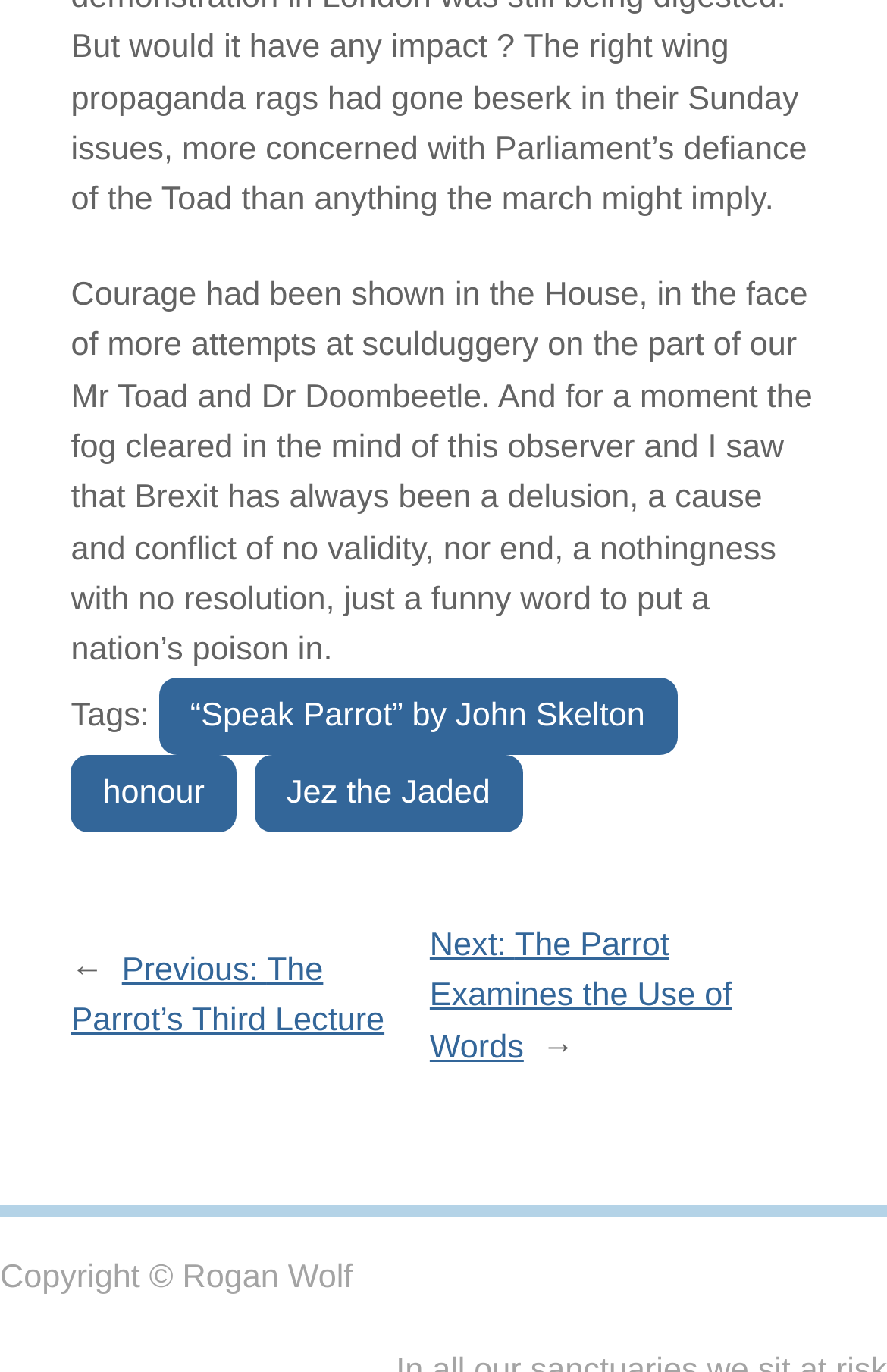How many links are there in the navigation section?
From the image, respond with a single word or phrase.

2